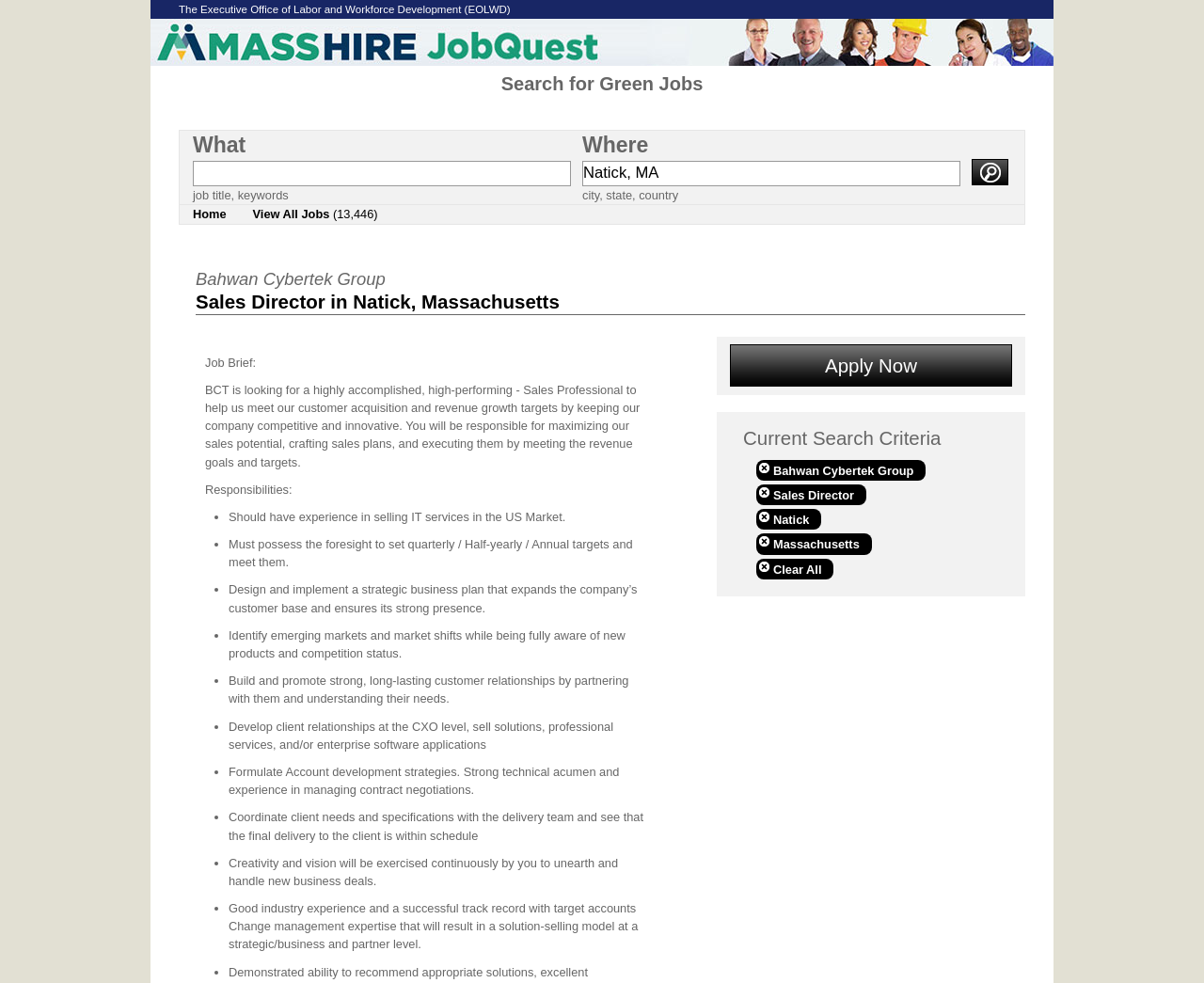Provide the bounding box coordinates for the area that should be clicked to complete the instruction: "Clear search criteria".

[0.628, 0.568, 0.693, 0.589]